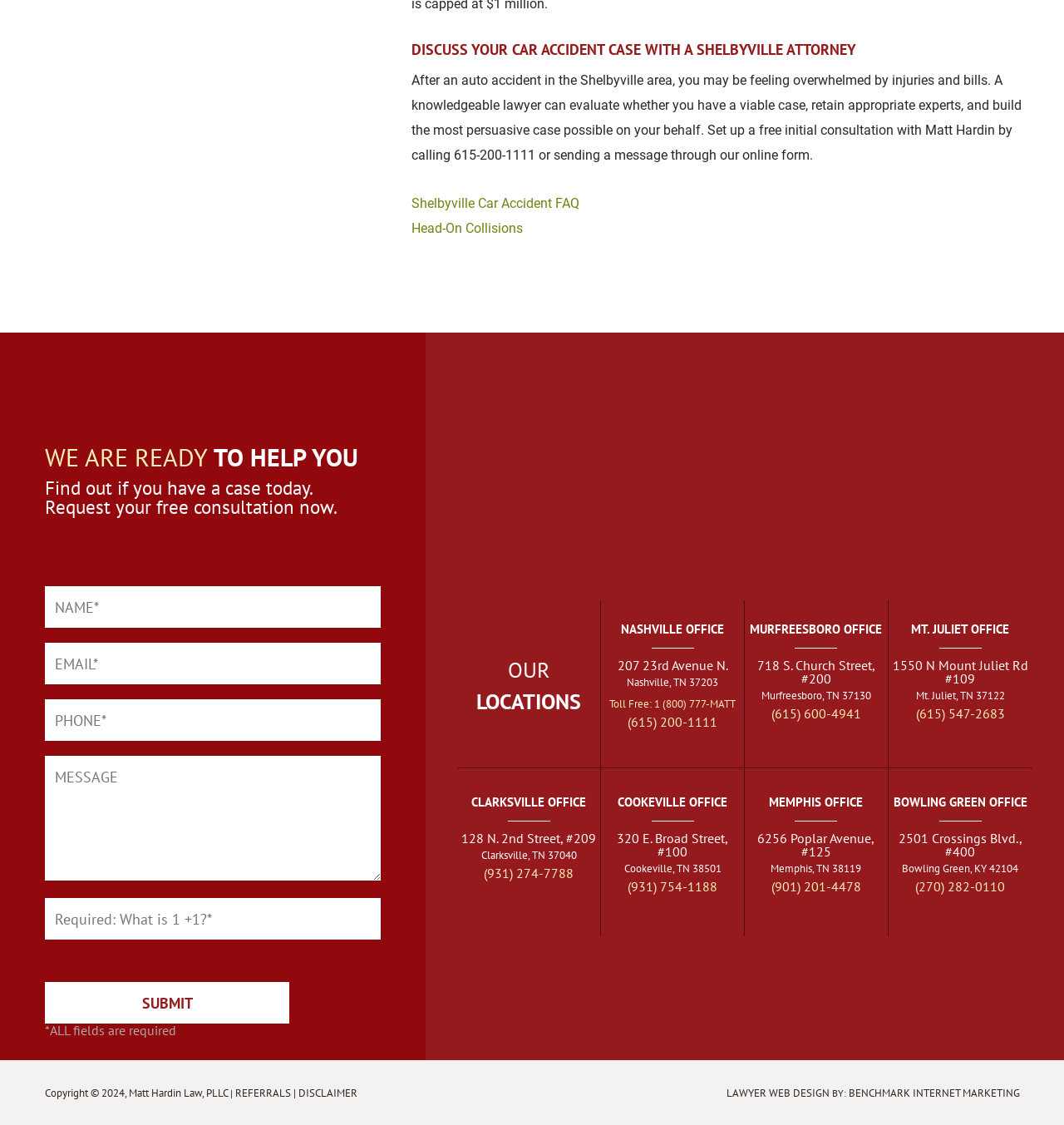What is the address of the Nashville office?
Look at the screenshot and give a one-word or phrase answer.

207 23rd Avenue N.